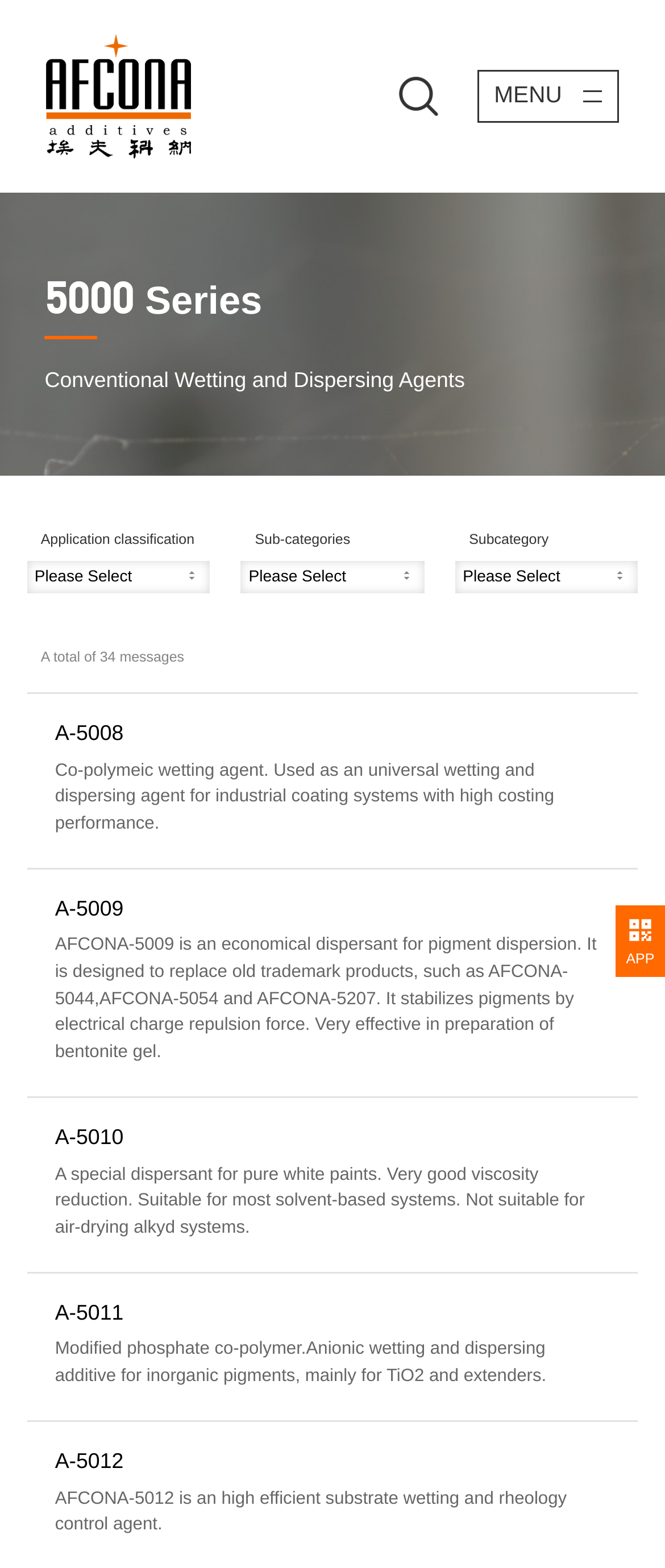Using the information shown in the image, answer the question with as much detail as possible: How many products are listed on this page?

I counted the number of product descriptions on the page, starting from 'A-5008' to 'A-5012', and found a total of 34 products listed.